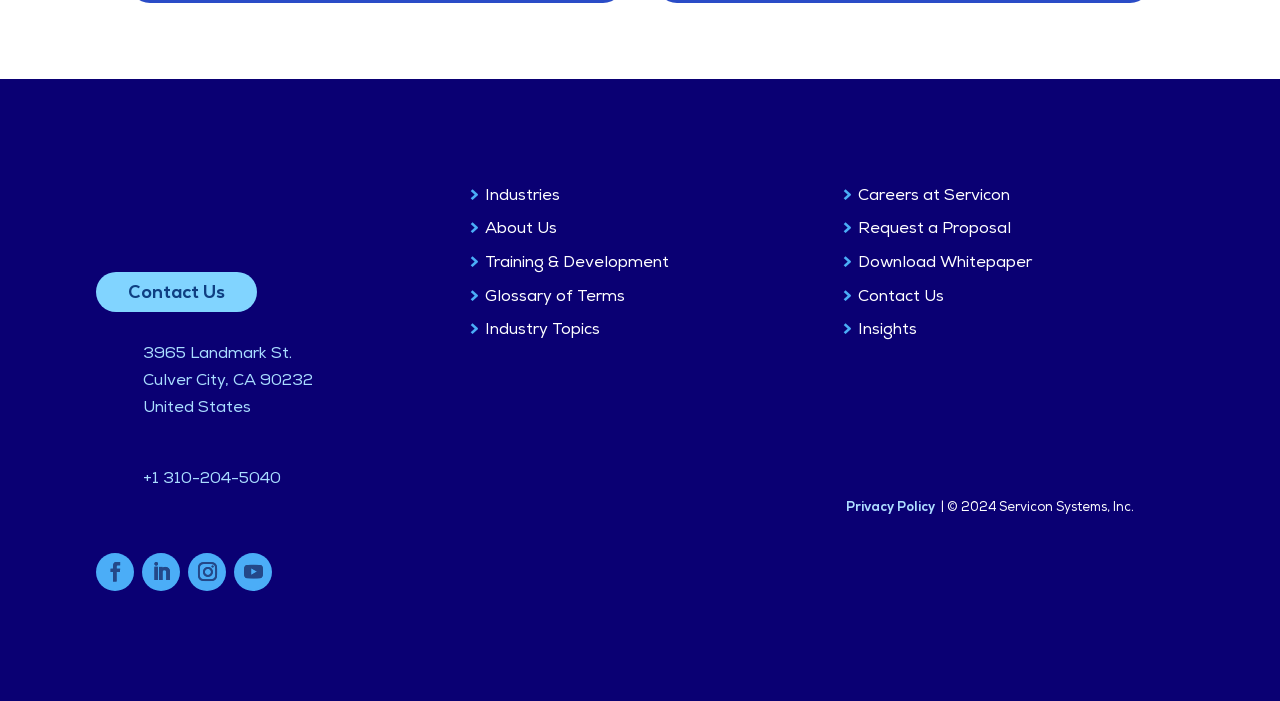Using the format (top-left x, top-left y, bottom-right x, bottom-right y), and given the element description, identify the bounding box coordinates within the screenshot: Follow

[0.111, 0.789, 0.141, 0.844]